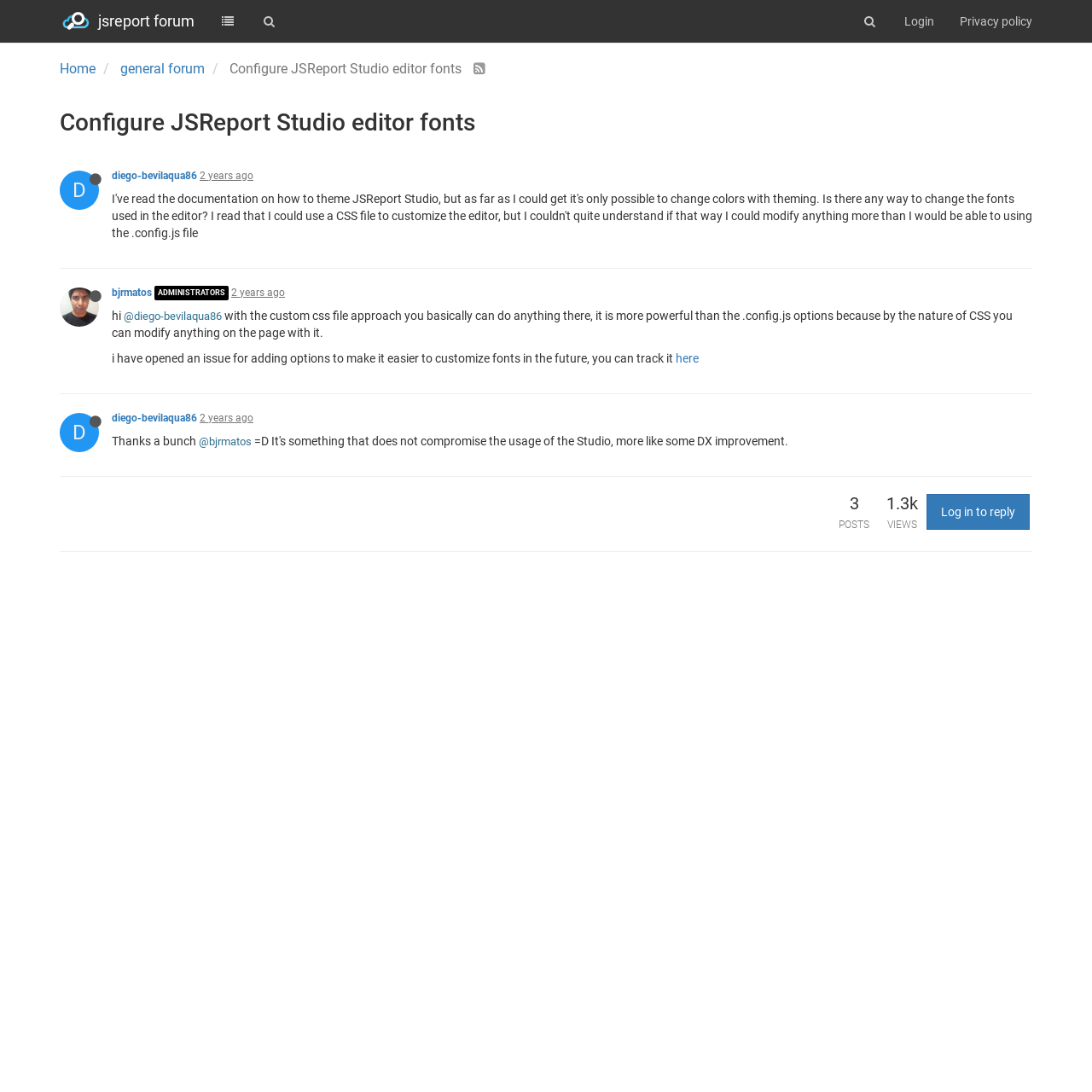Use the information in the screenshot to answer the question comprehensively: What is the total number of views for this topic?

I found the text '1265' which is abbreviated as '1.3k' near the 'VIEWS' label, indicating that the total number of views for this topic is 1.3 thousand.